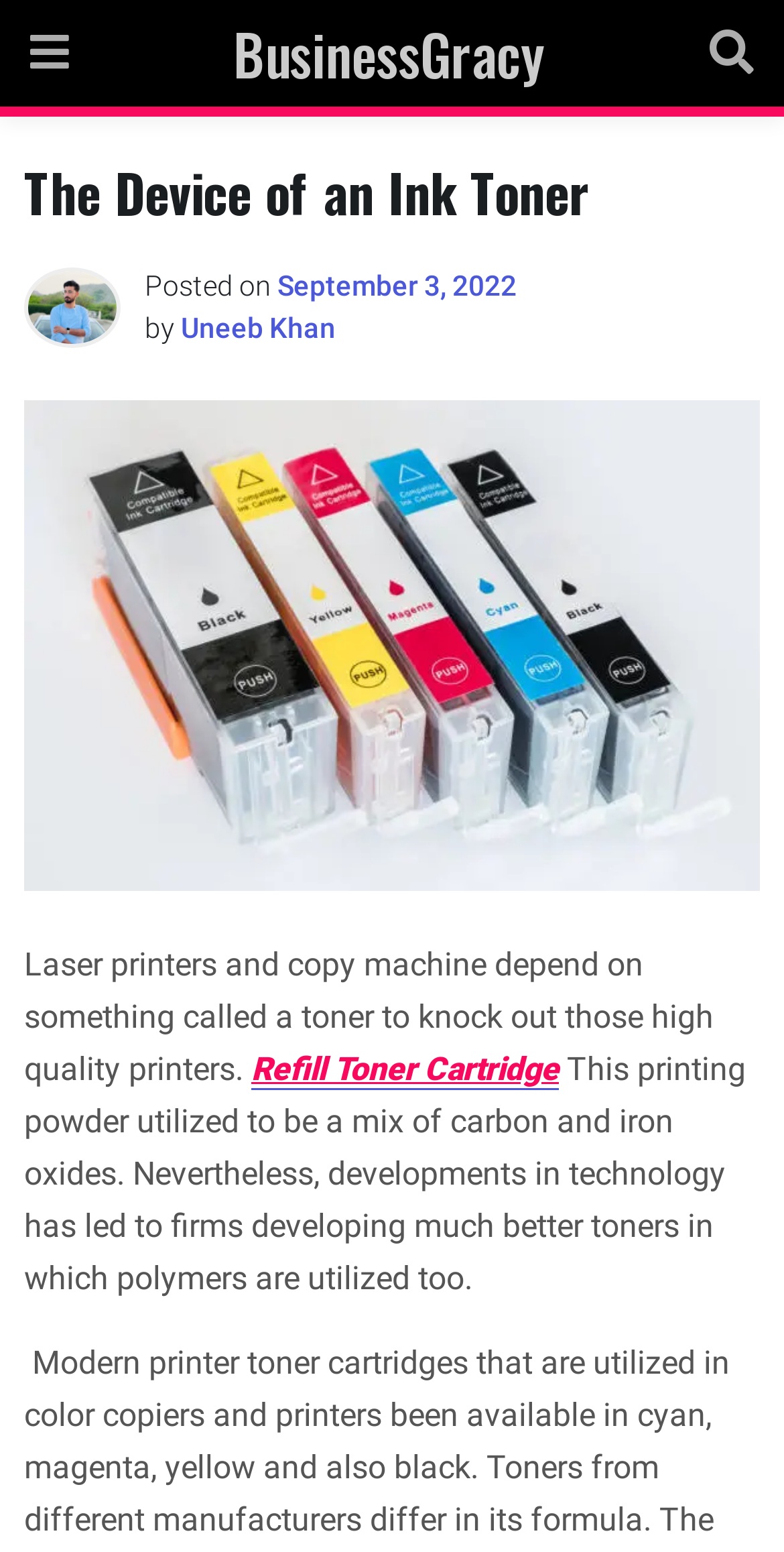Answer the question below in one word or phrase:
What is the main component of laser printers?

Toner